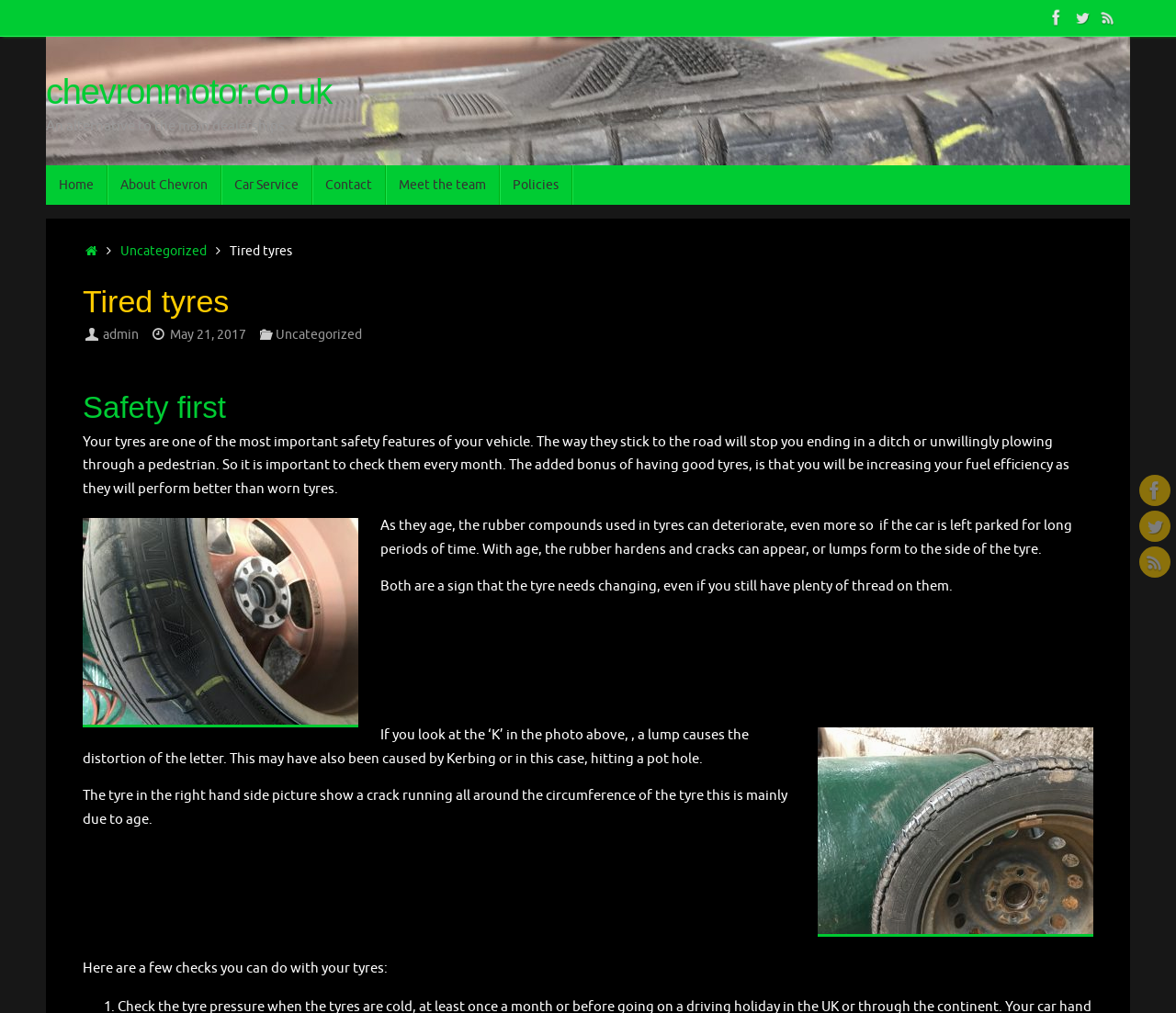From the element description: "Meet the team", extract the bounding box coordinates of the UI element. The coordinates should be expressed as four float numbers between 0 and 1, in the order [left, top, right, bottom].

[0.328, 0.163, 0.425, 0.203]